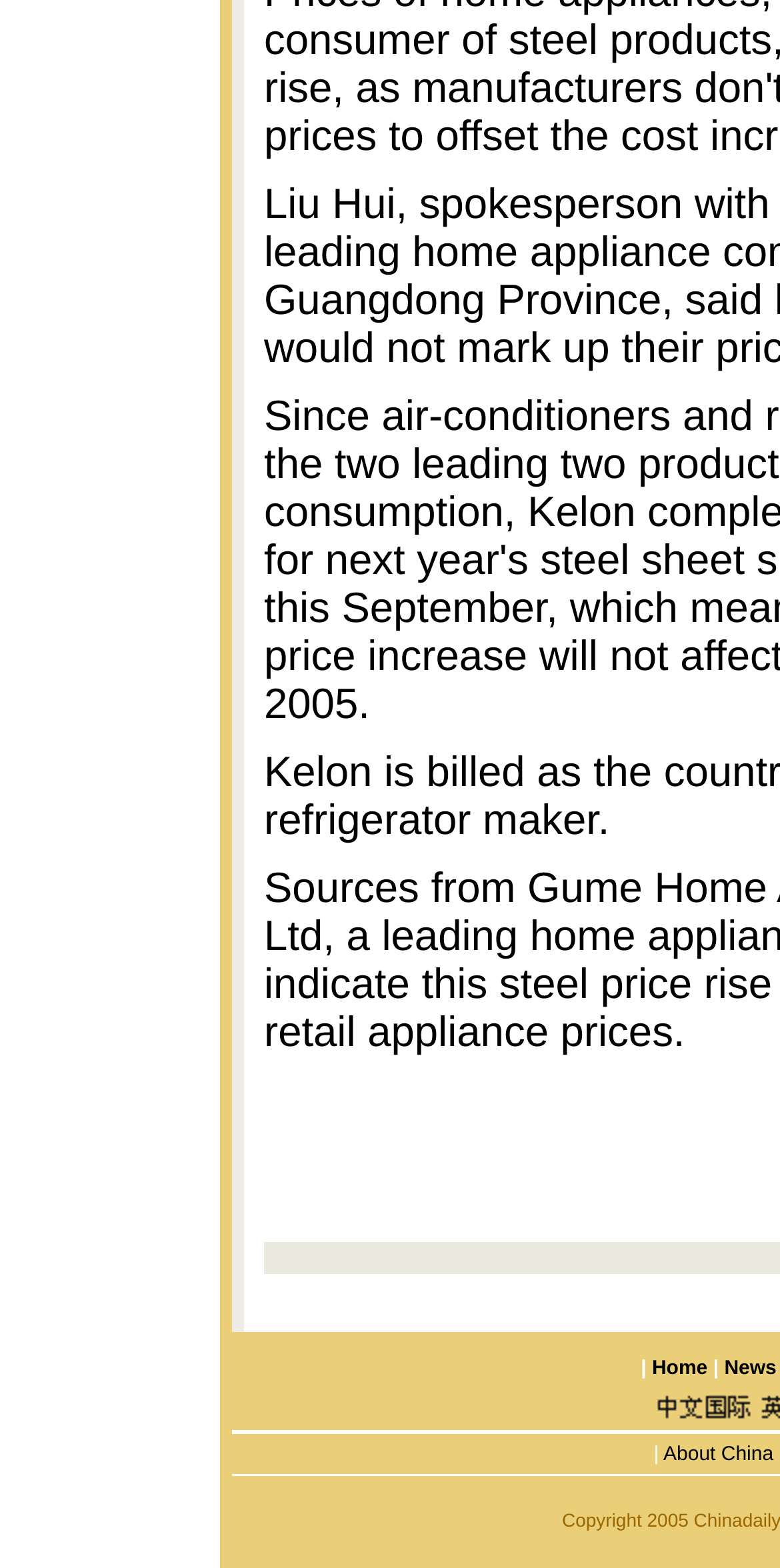Reply to the question with a single word or phrase:
How many links are there in total?

2